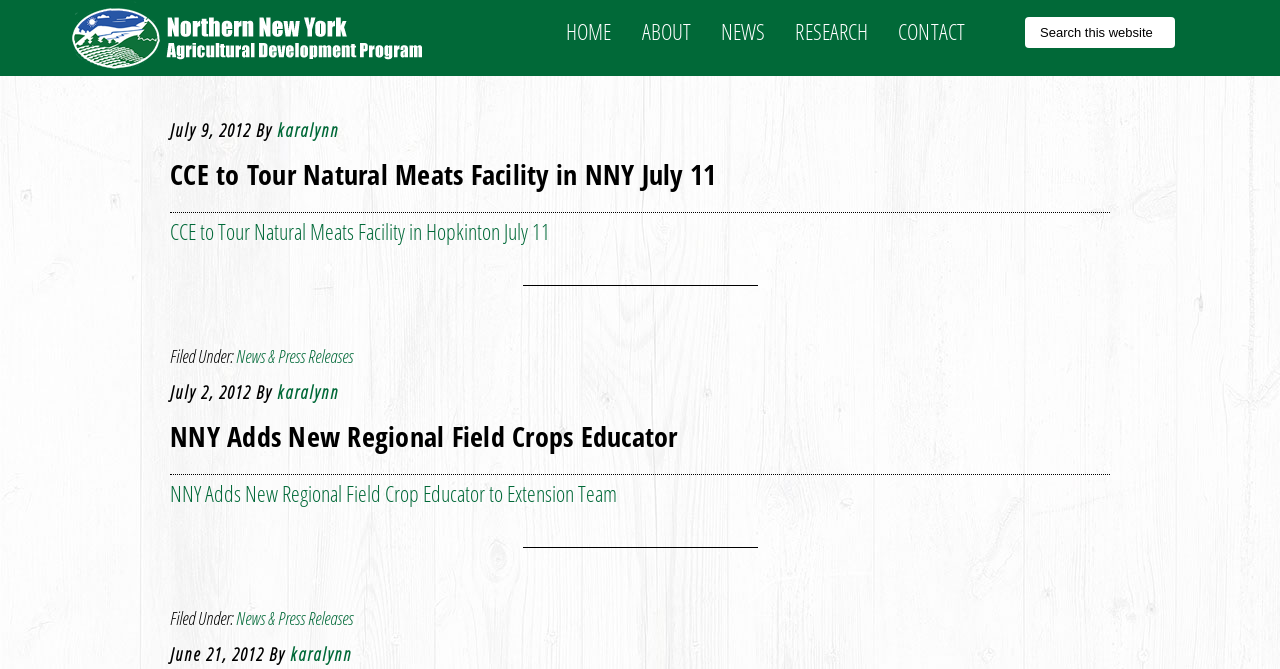Find the bounding box of the element with the following description: "Ru". The coordinates must be four float numbers between 0 and 1, formatted as [left, top, right, bottom].

None